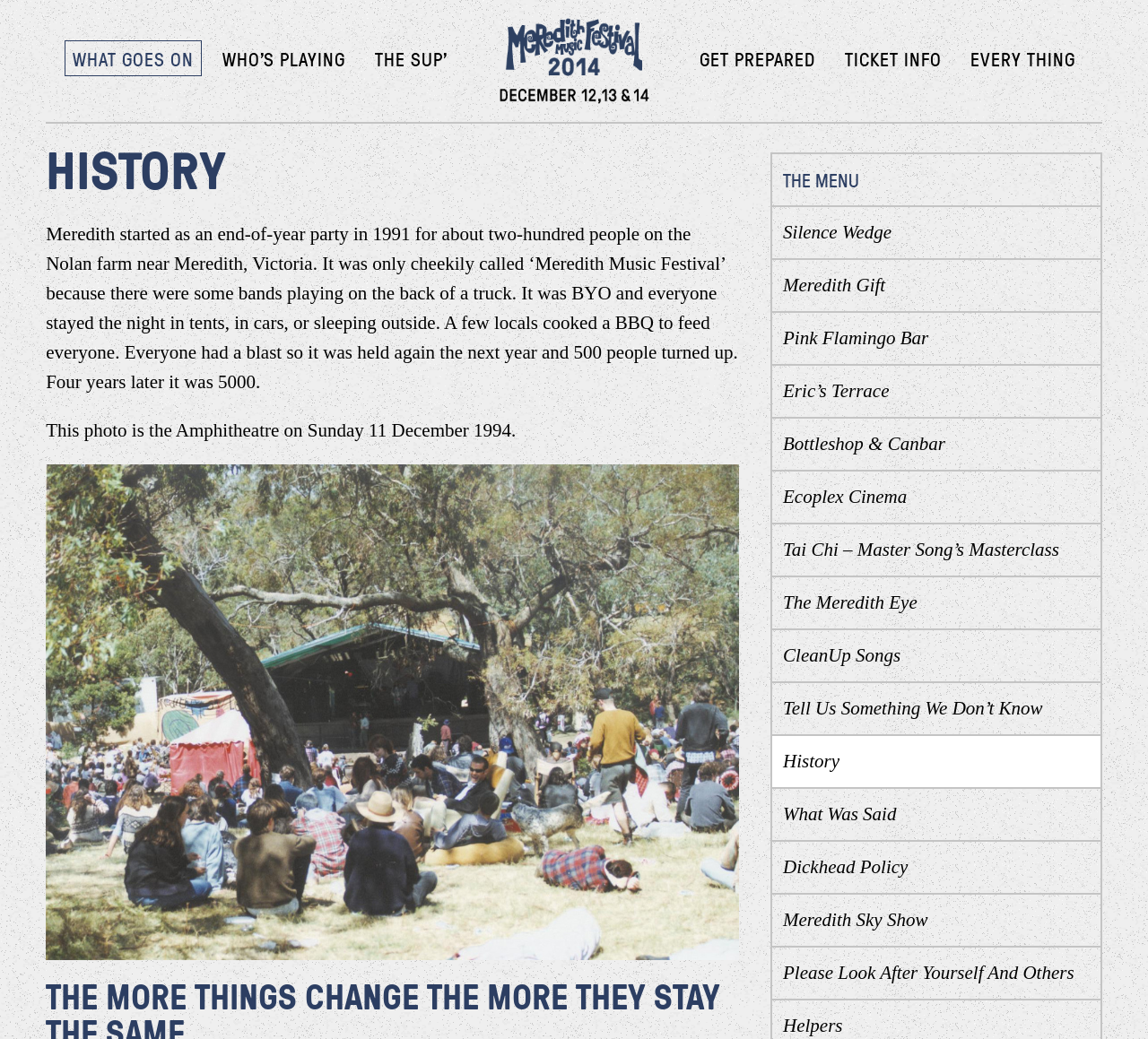Locate the bounding box coordinates of the area you need to click to fulfill this instruction: 'Read about the history of Meredith'. The coordinates must be in the form of four float numbers ranging from 0 to 1: [left, top, right, bottom].

[0.04, 0.215, 0.643, 0.378]